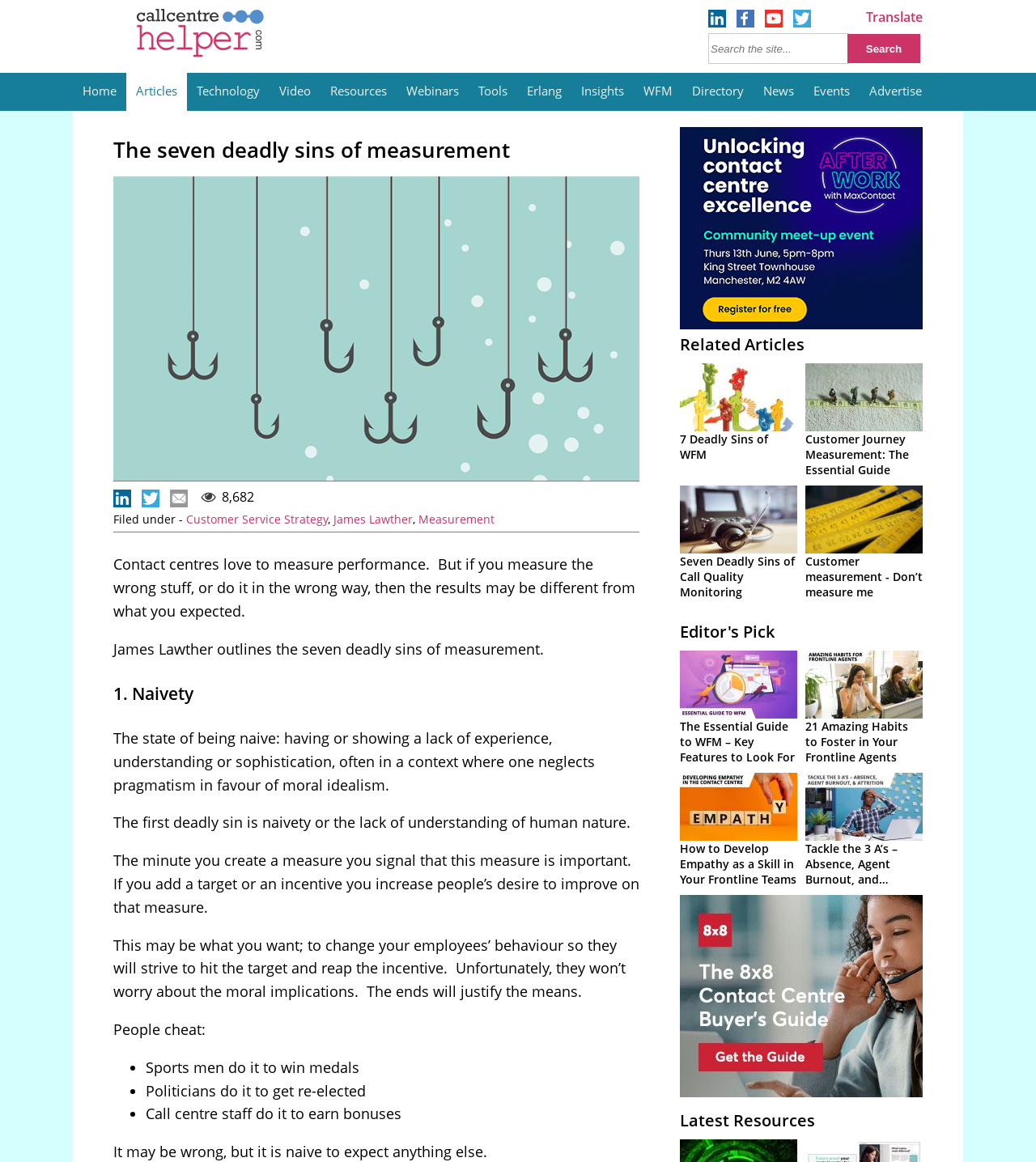Respond to the question with just a single word or phrase: 
What is the first deadly sin of measurement?

Naivety